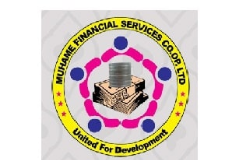Please analyze the image and provide a thorough answer to the question:
What is the tagline of Muhame Financial Services Co. Ltd.?

The tagline 'United For Development' is featured at the bottom of the logo, emphasizing the organization's mission of advancing community welfare through financial services and promoting unity among its stakeholders.